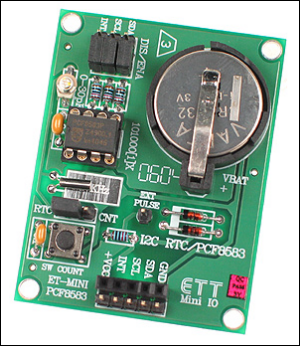Answer with a single word or phrase: 
What is displayed on the digital display?

Time or count value